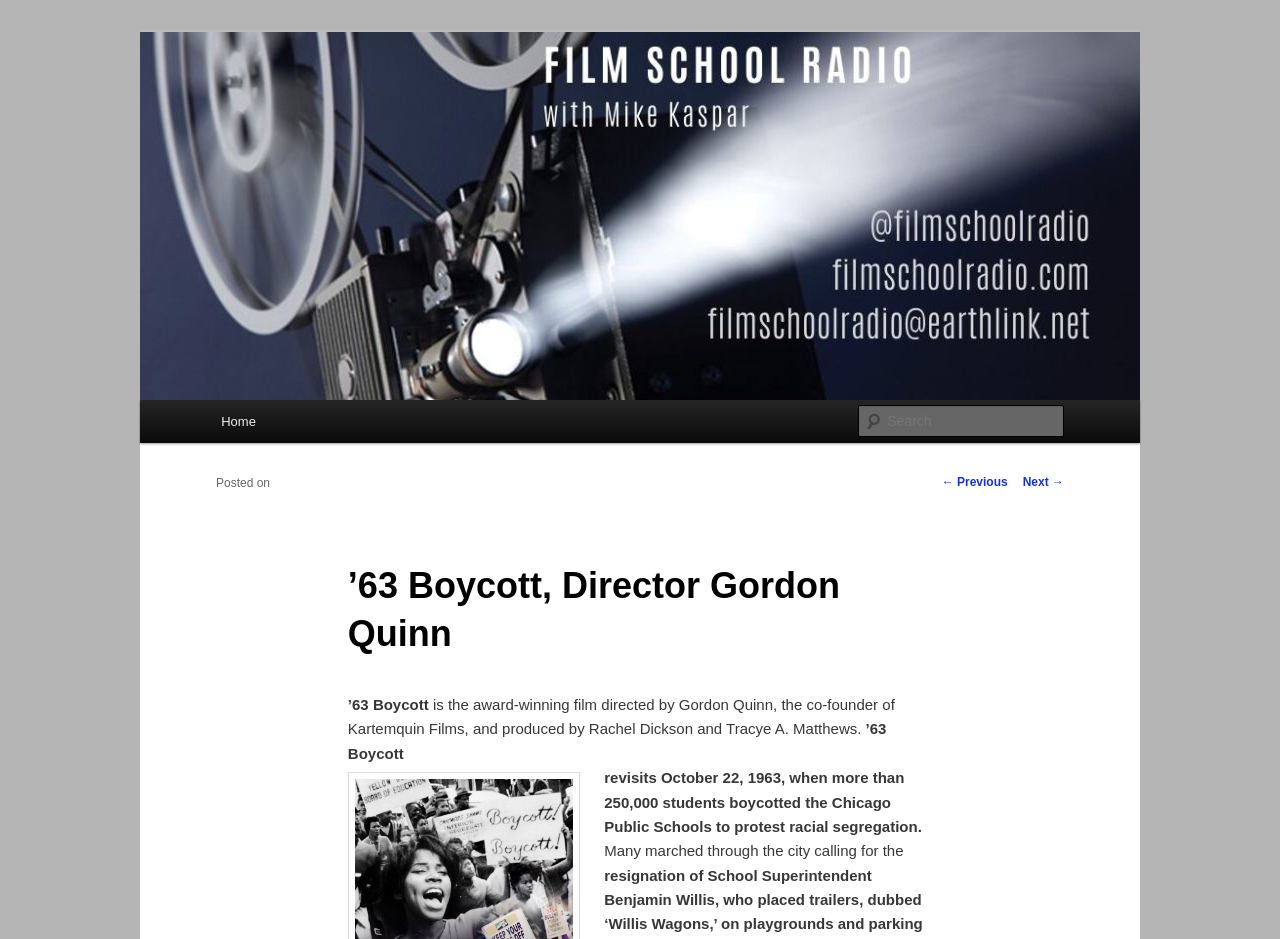What is the purpose of the search box?
Please answer the question with as much detail and depth as you can.

I found the answer by looking at the static text 'Search' and the textbox with the label 'Search', and identifying the purpose of the search box as to search.